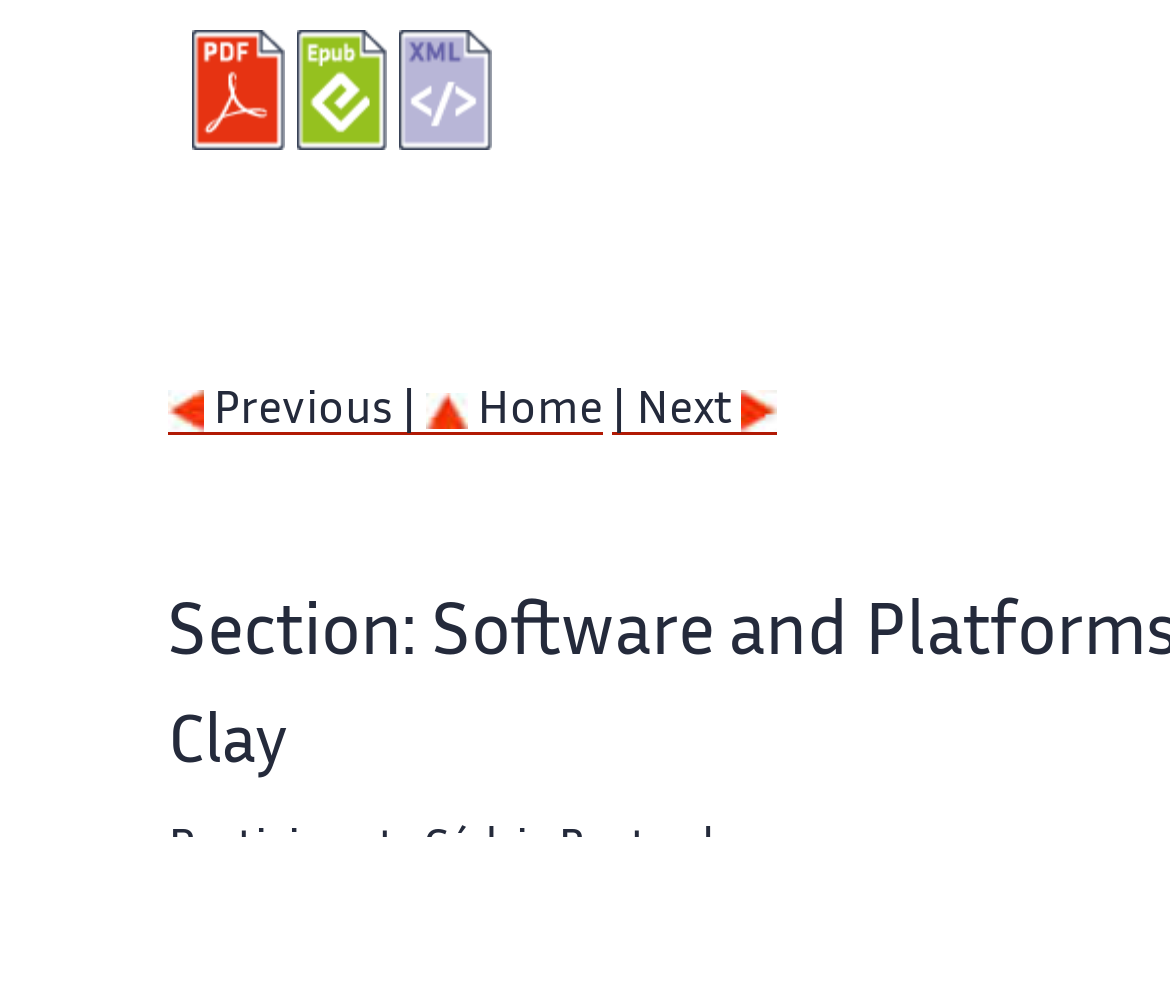Please determine the bounding box coordinates for the UI element described as: "May 31, 2017".

None